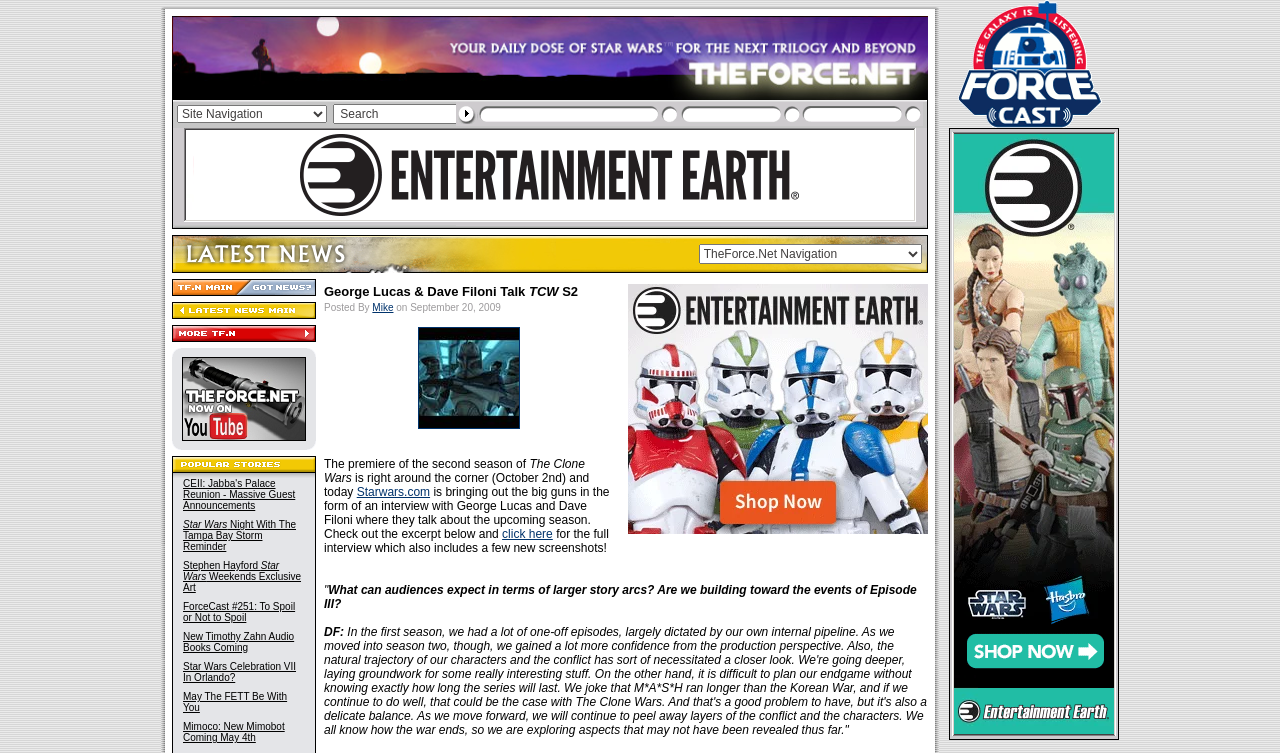Give a one-word or one-phrase response to the question:
What is the function of the 'Submit' button?

To submit a search query